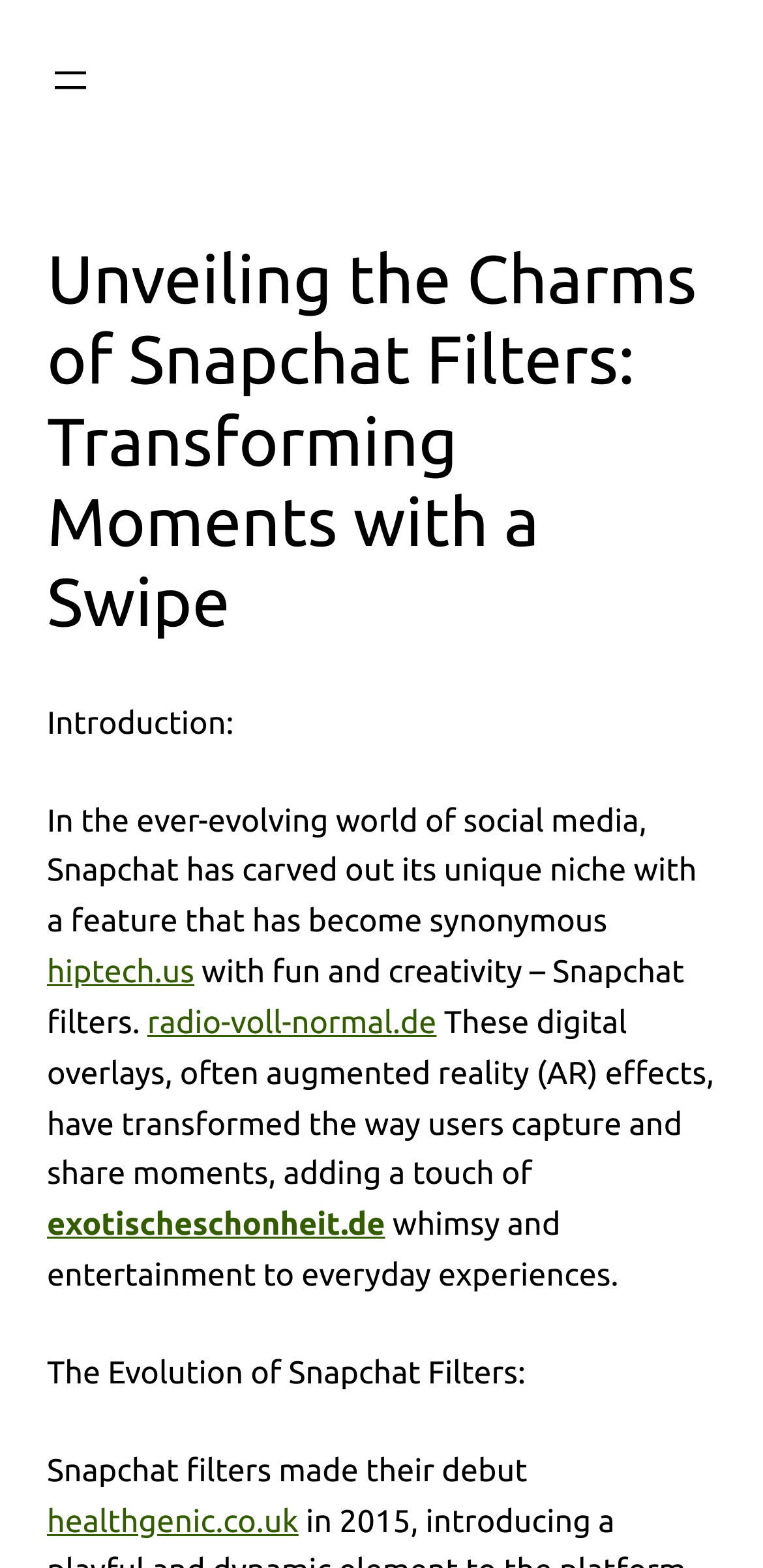Explain in detail what you observe on this webpage.

The webpage is about Snapchat filters, with a focus on their transformative power in social media. At the top left corner, there is a button to open a menu. Below it, the title "Unveiling the Charms of Snapchat Filters: Transforming Moments with a Swipe" is prominently displayed. 

Following the title, an introduction section begins with the heading "Introduction:" and a paragraph of text that discusses Snapchat's unique feature in the world of social media. The text is positioned on the left side of the page, spanning about a third of the page's width. 

To the right of the introduction text, there are two links, "hiptech.us" and "radio-voll-normal.de", which are placed one below the other. 

The main content of the page continues with a paragraph of text that explains how Snapchat filters have transformed the way users capture and share moments. This text is positioned below the introduction section, spanning almost the entire width of the page. 

Below this paragraph, there is another link, "exotischeschonheit.de", followed by a sentence that concludes the idea of Snapchat filters adding whimsy and entertainment to everyday experiences. 

The next section is headed by "The Evolution of Snapchat Filters:", which is positioned about two-thirds of the way down the page. Below this heading, a paragraph of text discusses the debut of Snapchat filters, accompanied by a link to "healthgenic.co.uk" at the very bottom of the page.